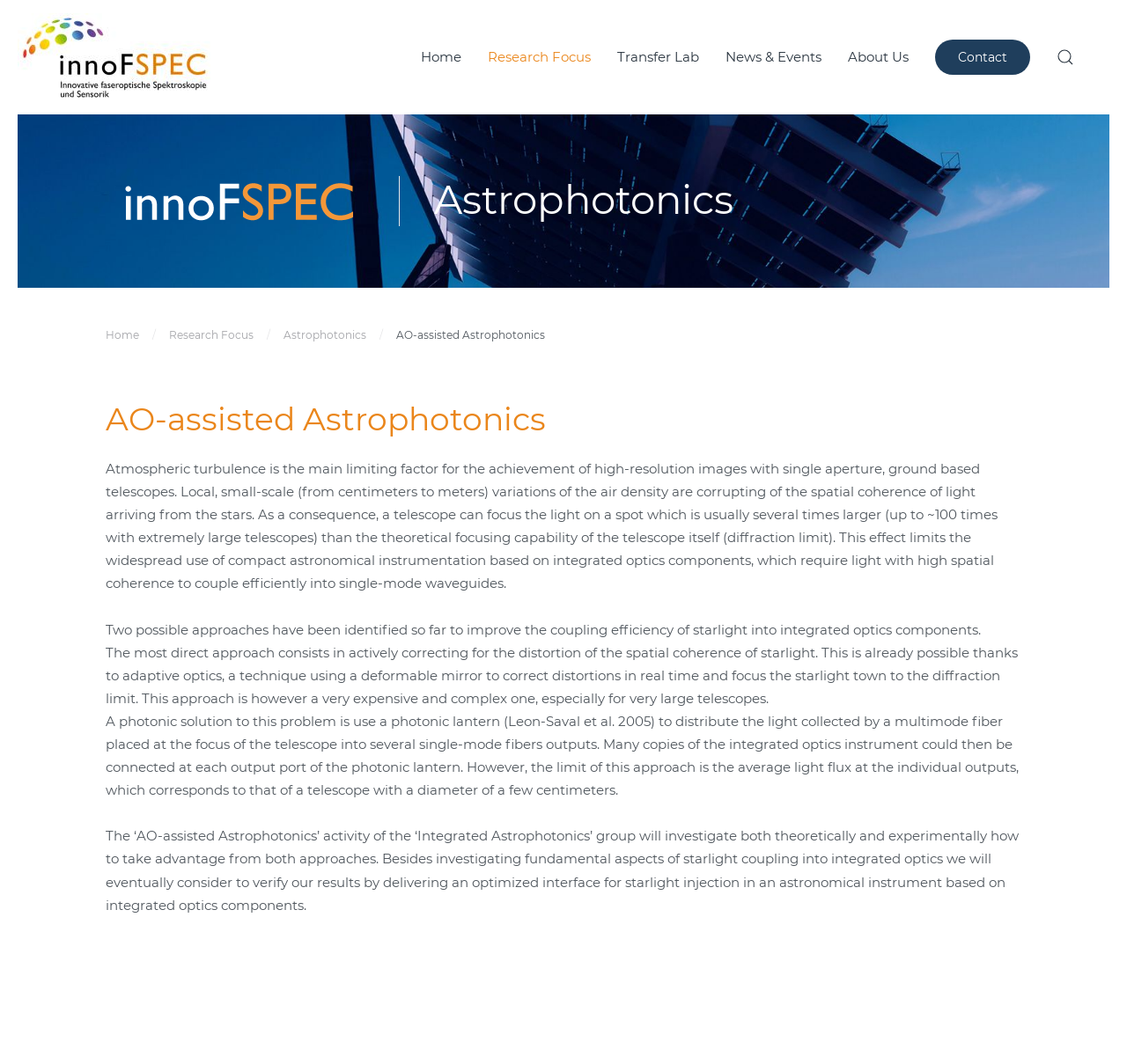Identify the bounding box coordinates of the clickable region required to complete the instruction: "Send an email to info@tengdaasianbistrogroup.com". The coordinates should be given as four float numbers within the range of 0 and 1, i.e., [left, top, right, bottom].

None